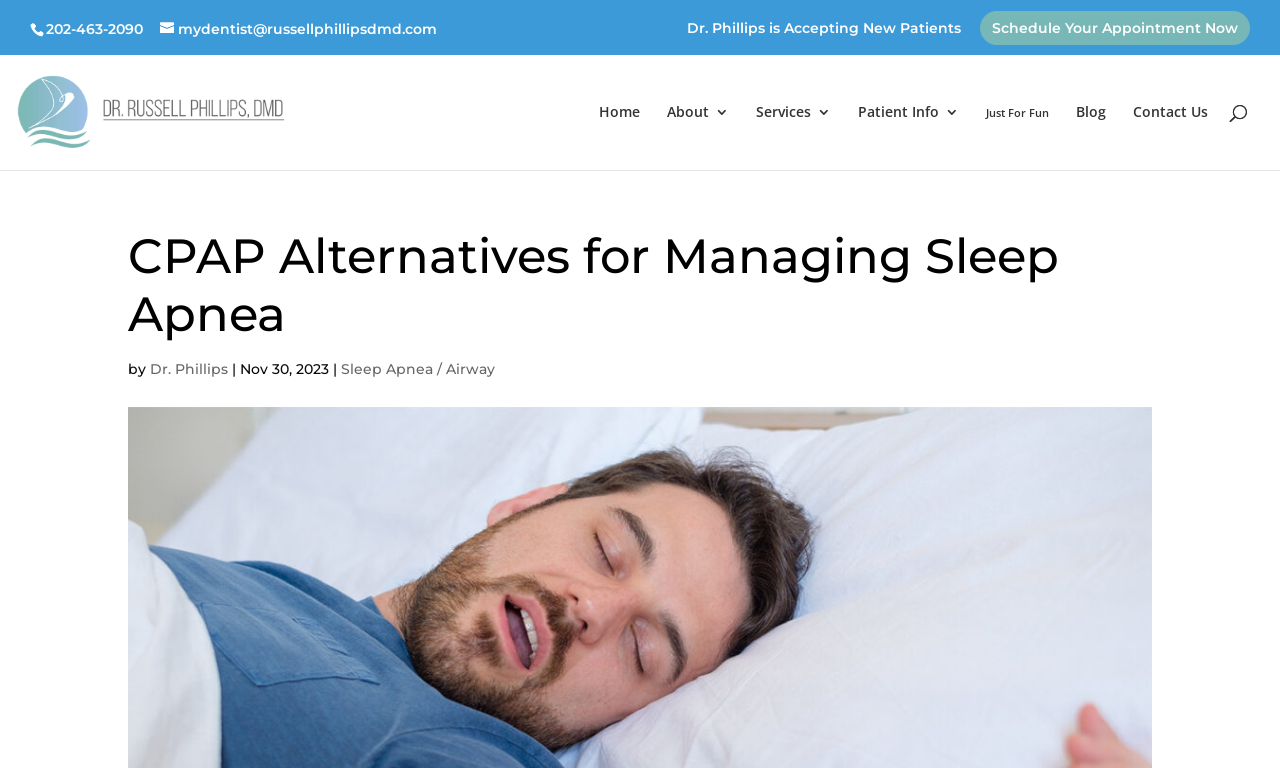Pinpoint the bounding box coordinates of the area that must be clicked to complete this instruction: "Send an email".

[0.125, 0.025, 0.341, 0.049]